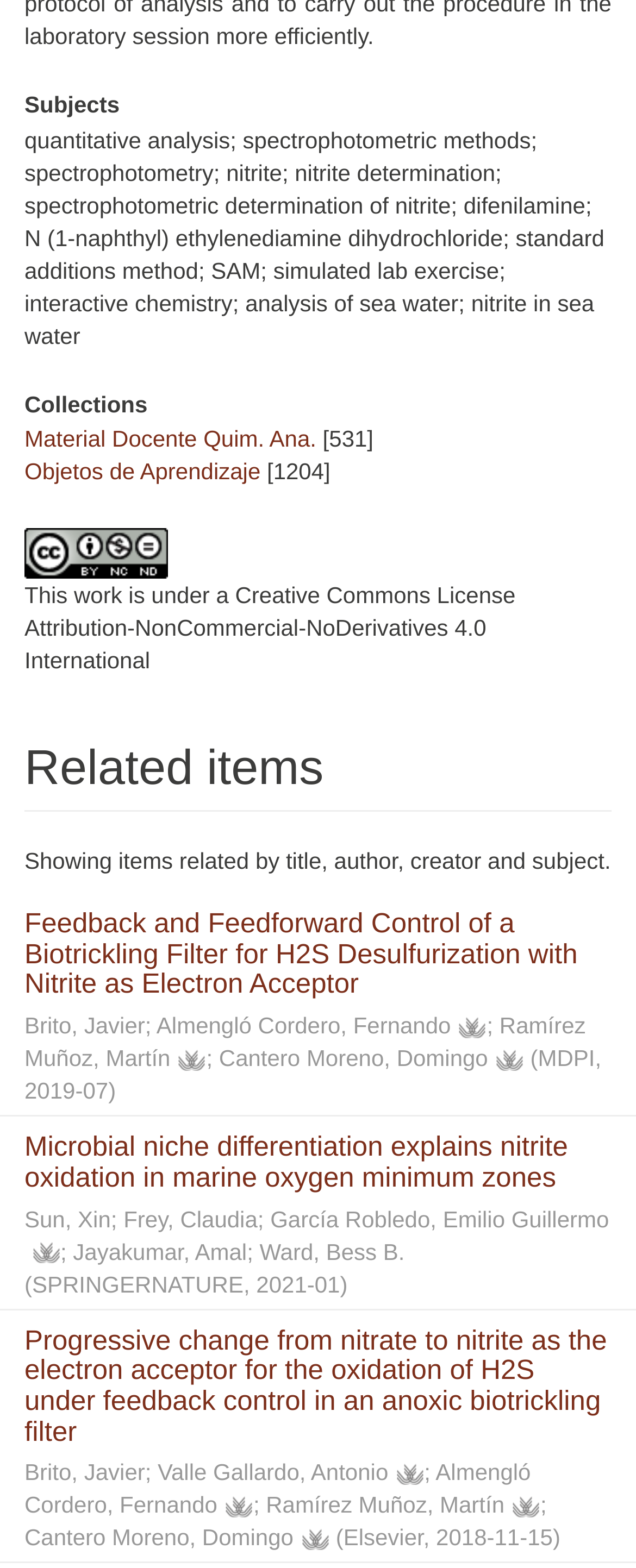Please determine the bounding box coordinates of the element's region to click in order to carry out the following instruction: "read 'Progressive change from nitrate to nitrite as the electron acceptor for the oxidation of H2S under feedback control in an anoxic biotrickling filter' article". The coordinates should be four float numbers between 0 and 1, i.e., [left, top, right, bottom].

[0.038, 0.845, 0.954, 0.923]